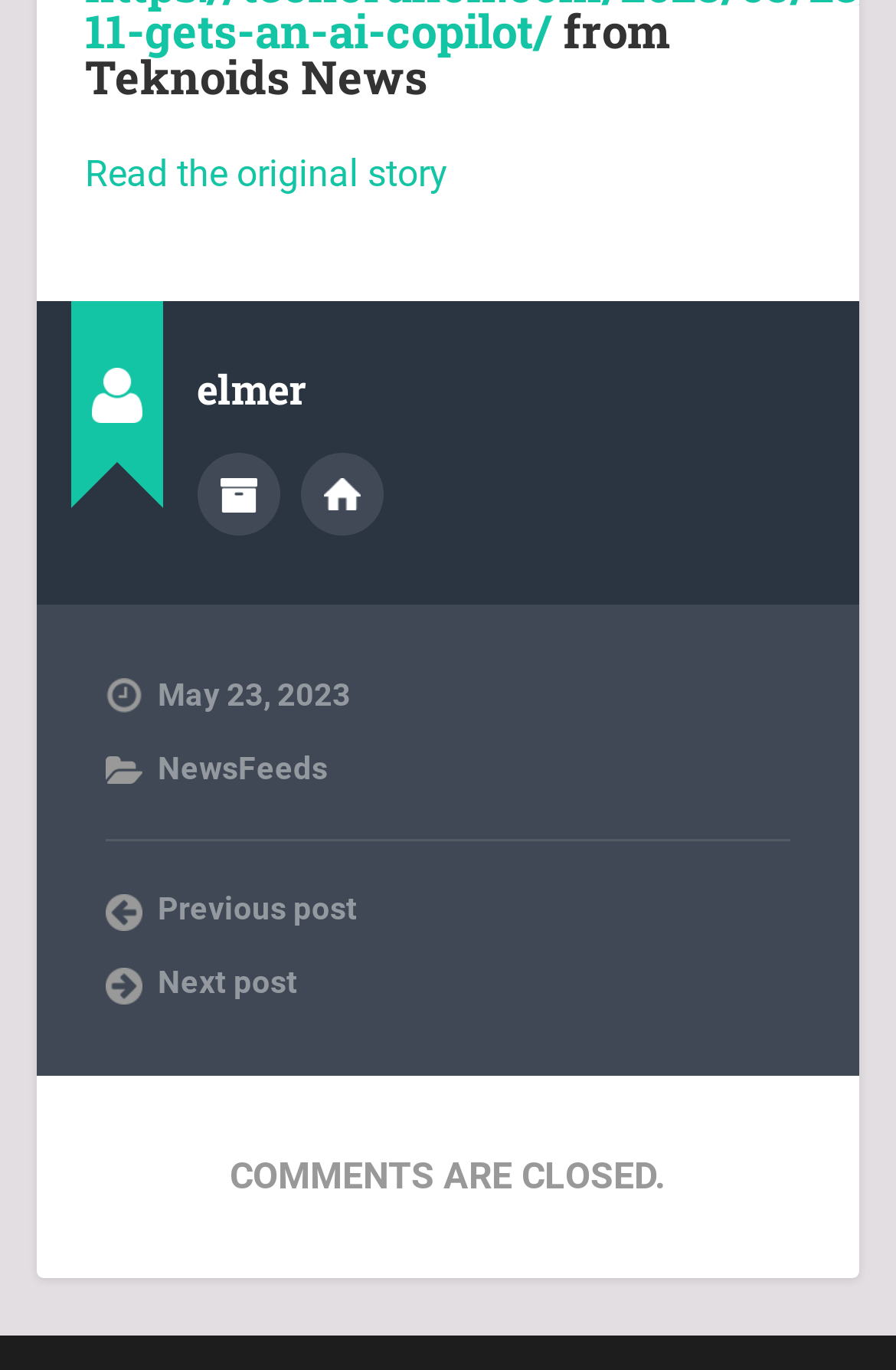From the element description NewsFeeds, predict the bounding box coordinates of the UI element. The coordinates must be specified in the format (top-left x, top-left y, bottom-right x, bottom-right y) and should be within the 0 to 1 range.

[0.176, 0.547, 0.366, 0.574]